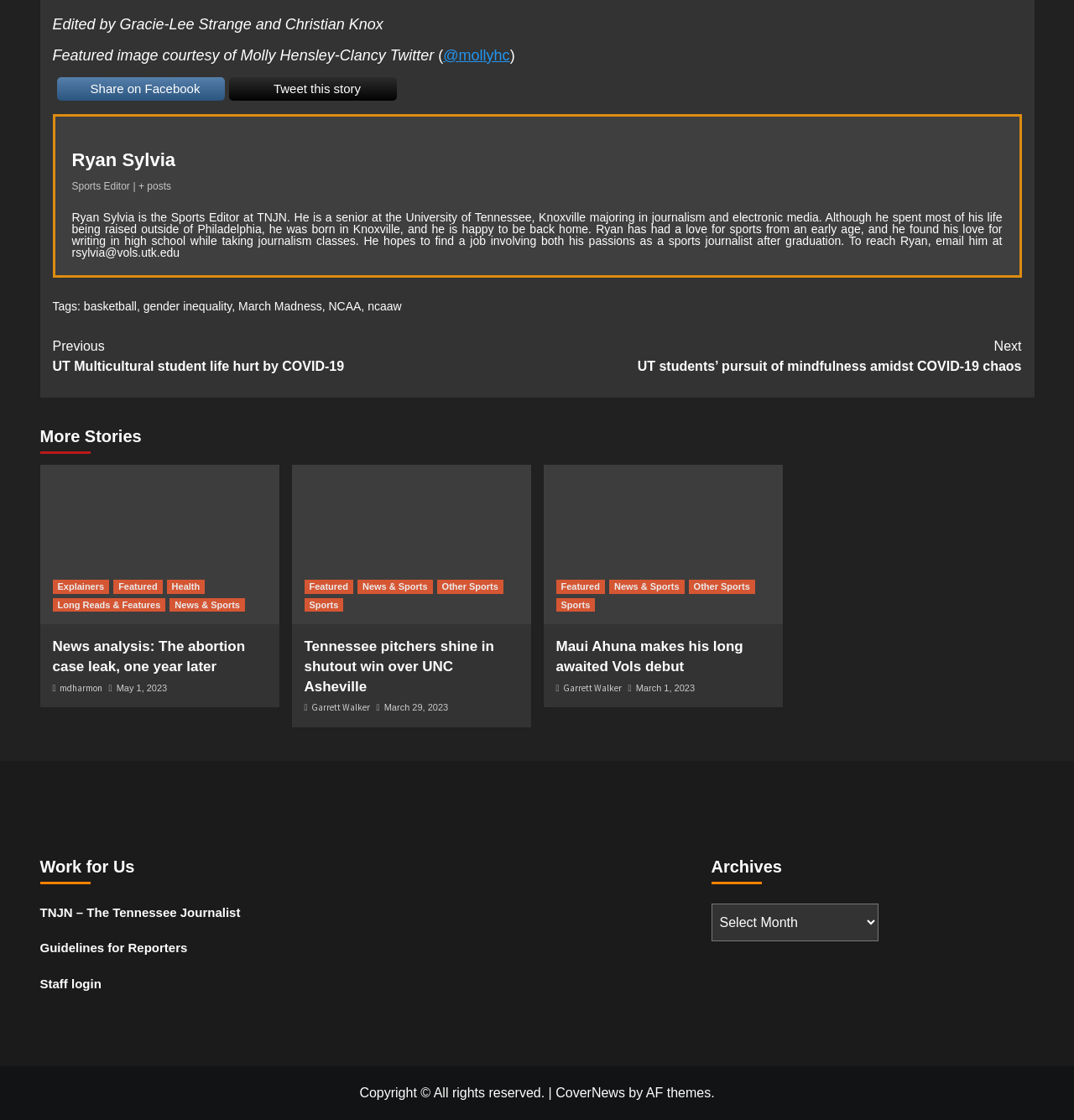Who is the Sports Editor at TNJN?
Make sure to answer the question with a detailed and comprehensive explanation.

I found the answer by looking at the section with the heading 'Ryan Sylvia' and the text 'Sports Editor' next to it, which indicates that Ryan Sylvia is the Sports Editor at TNJN.